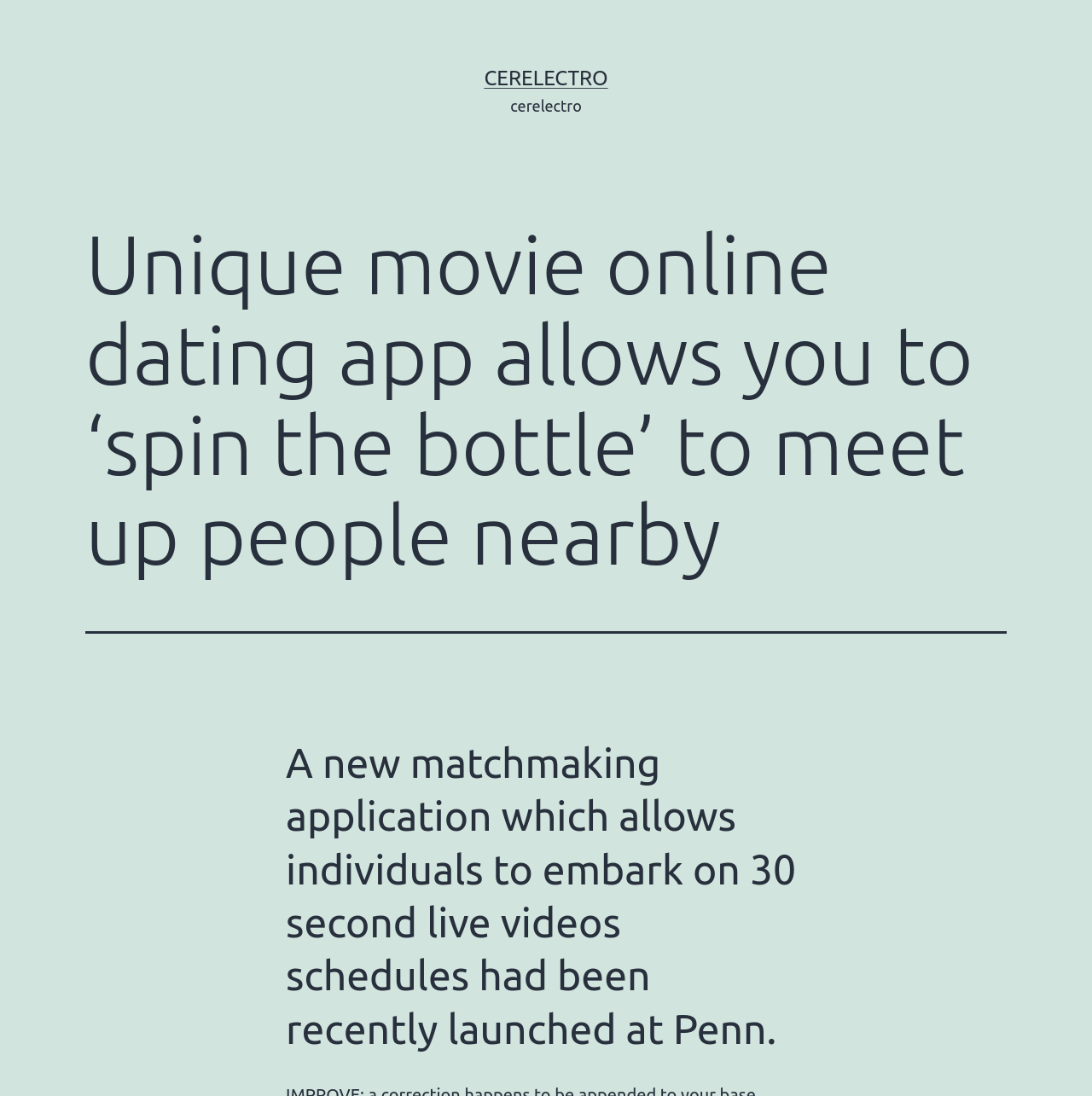What is the main heading displayed on the webpage? Please provide the text.

Unique movie online dating app allows you to ‘spin the bottle’ to meet up people nearby